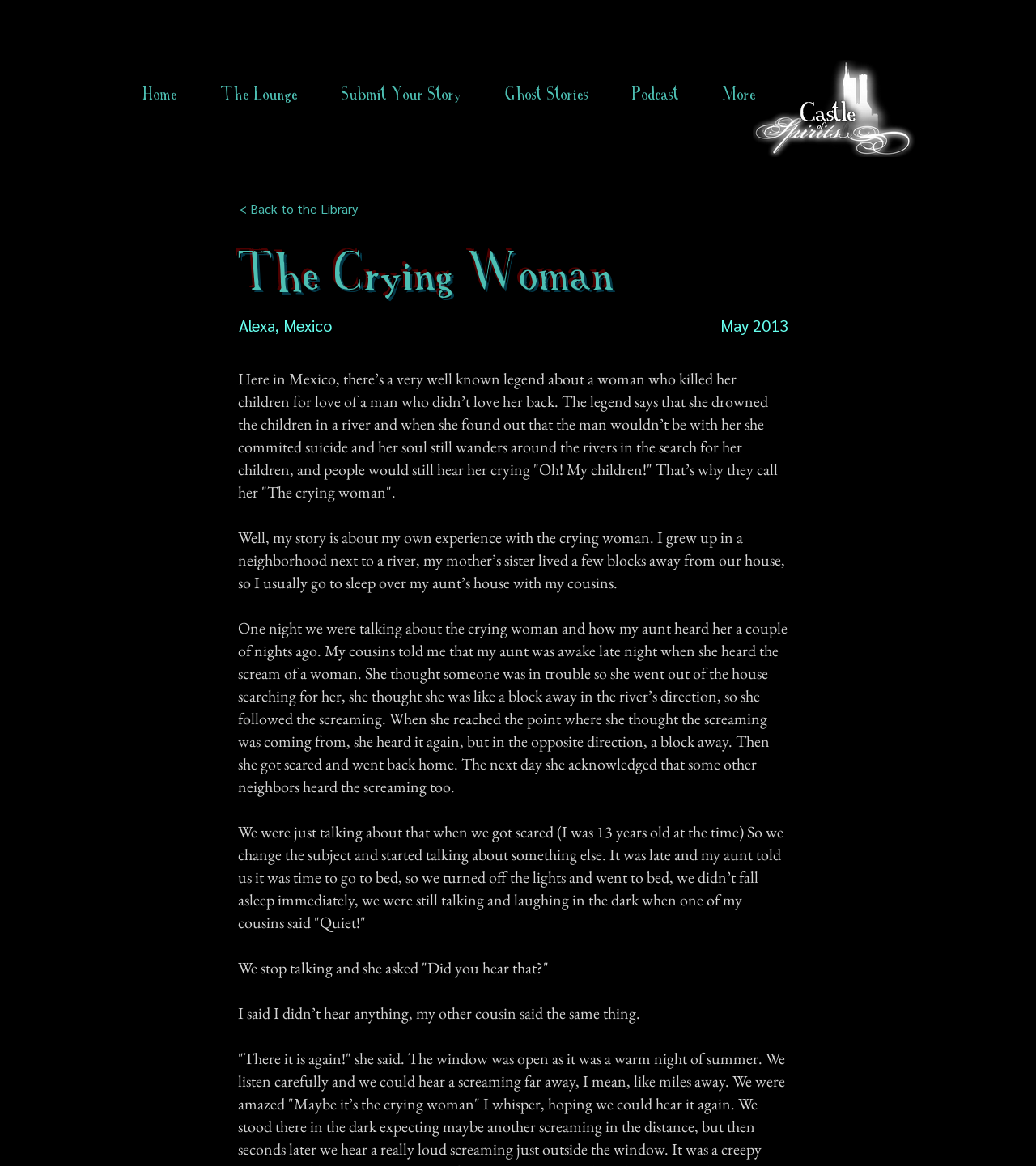Extract the primary header of the webpage and generate its text.

The Crying Woman